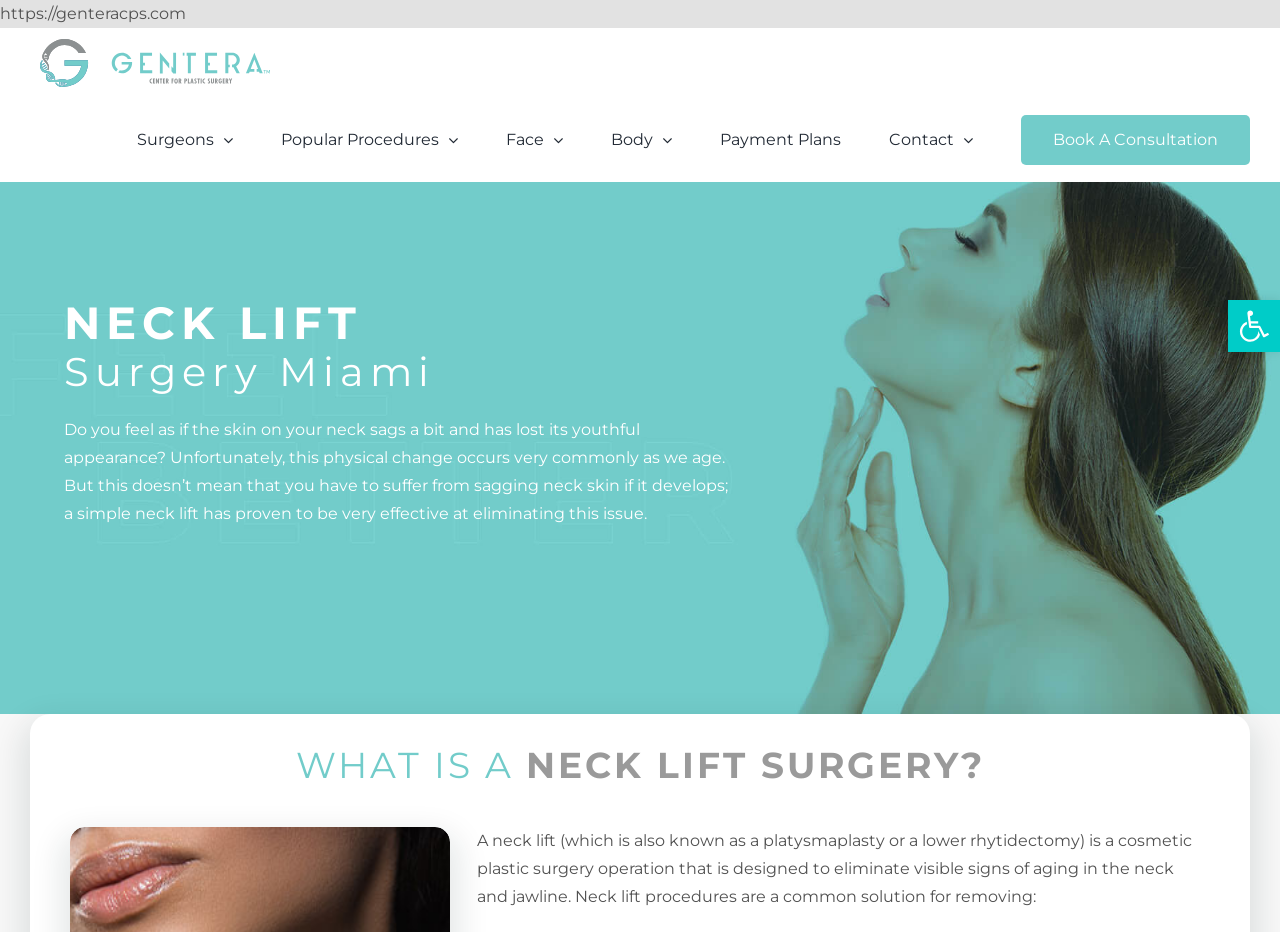Please provide a comprehensive response to the question below by analyzing the image: 
What is the name of the center for plastic surgery?

The question is asking about the name of the center for plastic surgery. By looking at the link element with text 'Gentera Center for Plastic Surgery Logo', we can determine that the name of the center for plastic surgery is Gentera Center.